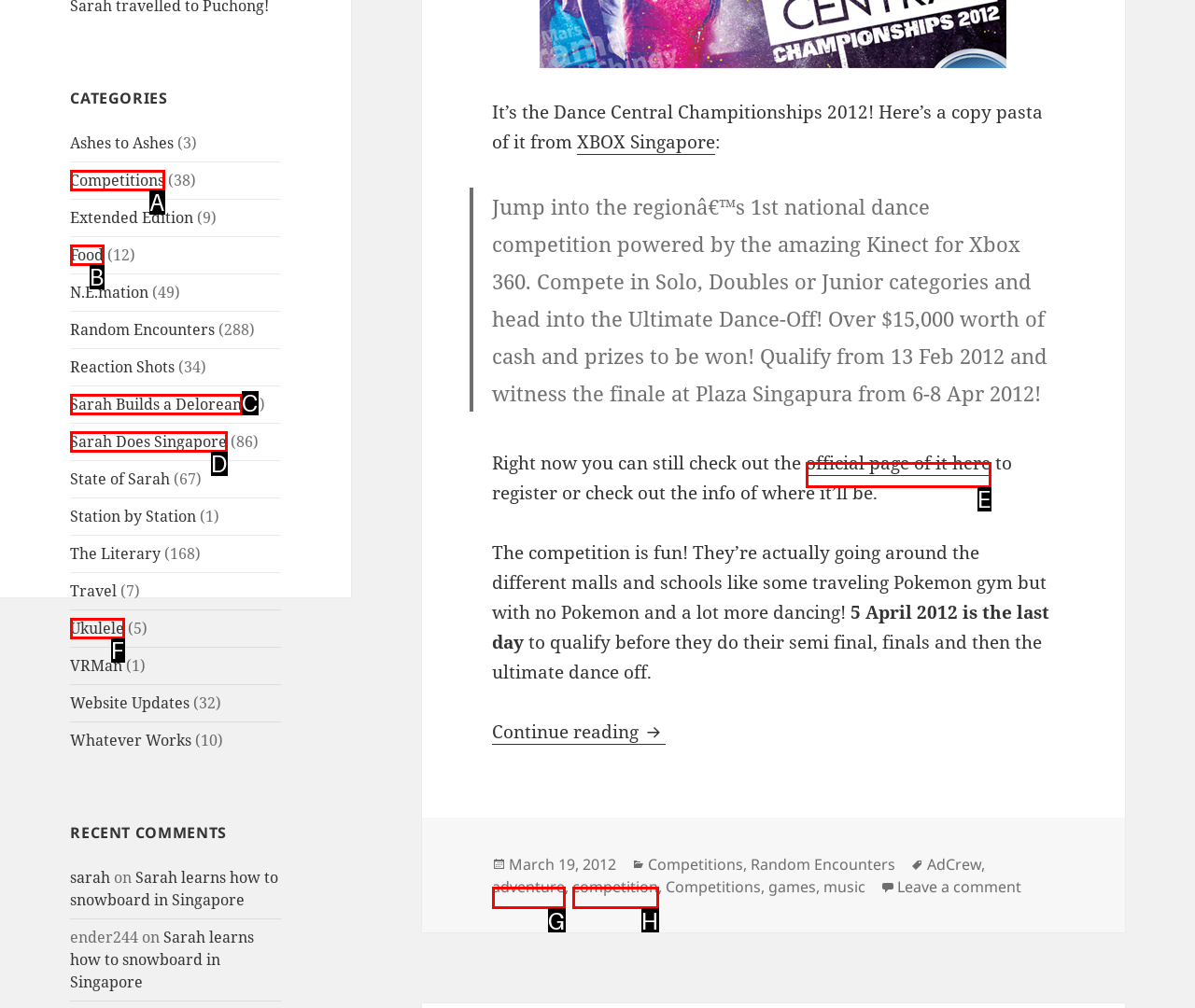Match the HTML element to the description: Sarah Does Singapore. Respond with the letter of the correct option directly.

D